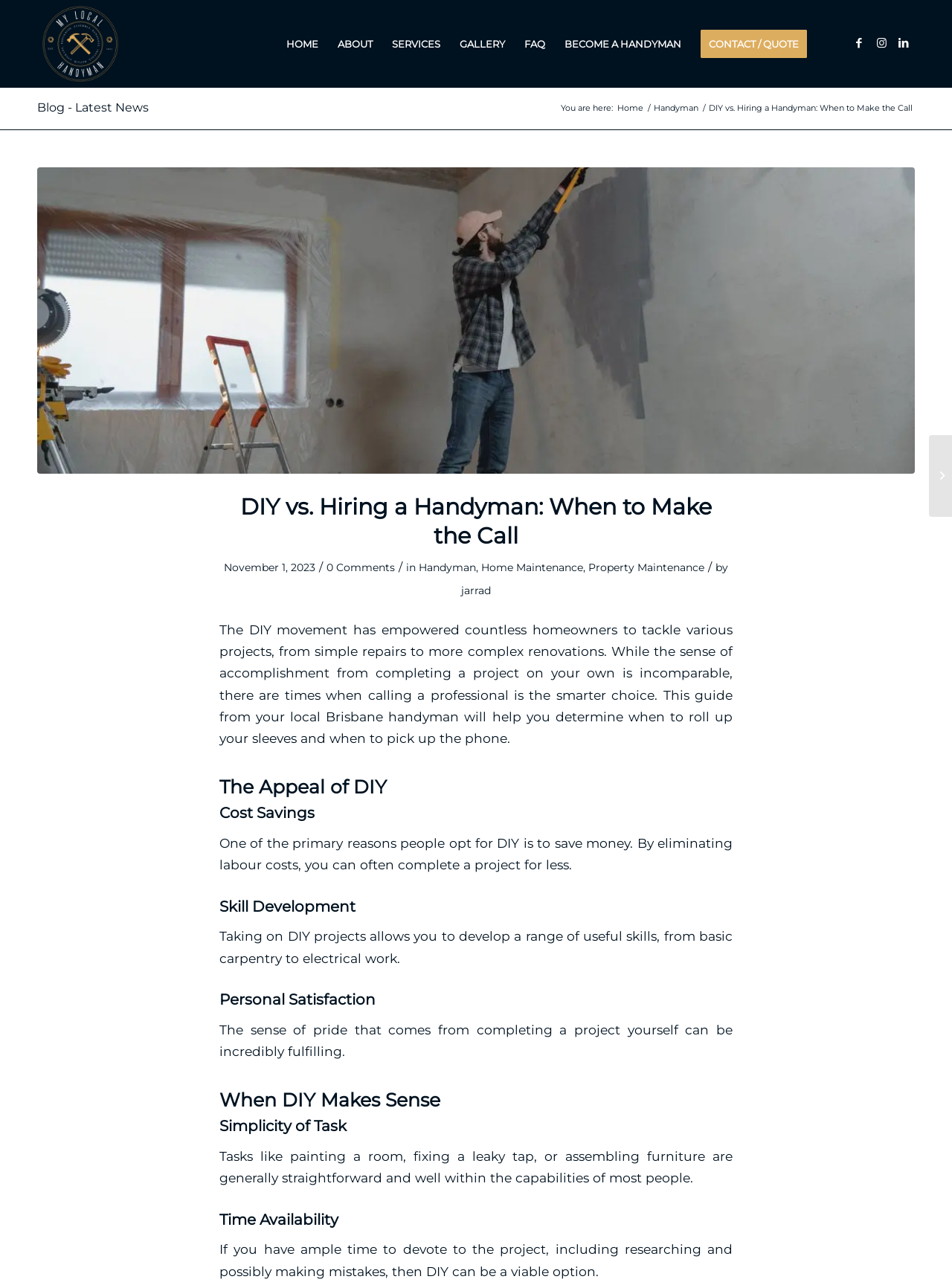Given the description "BECOME A HANDYMAN", provide the bounding box coordinates of the corresponding UI element.

[0.583, 0.001, 0.726, 0.068]